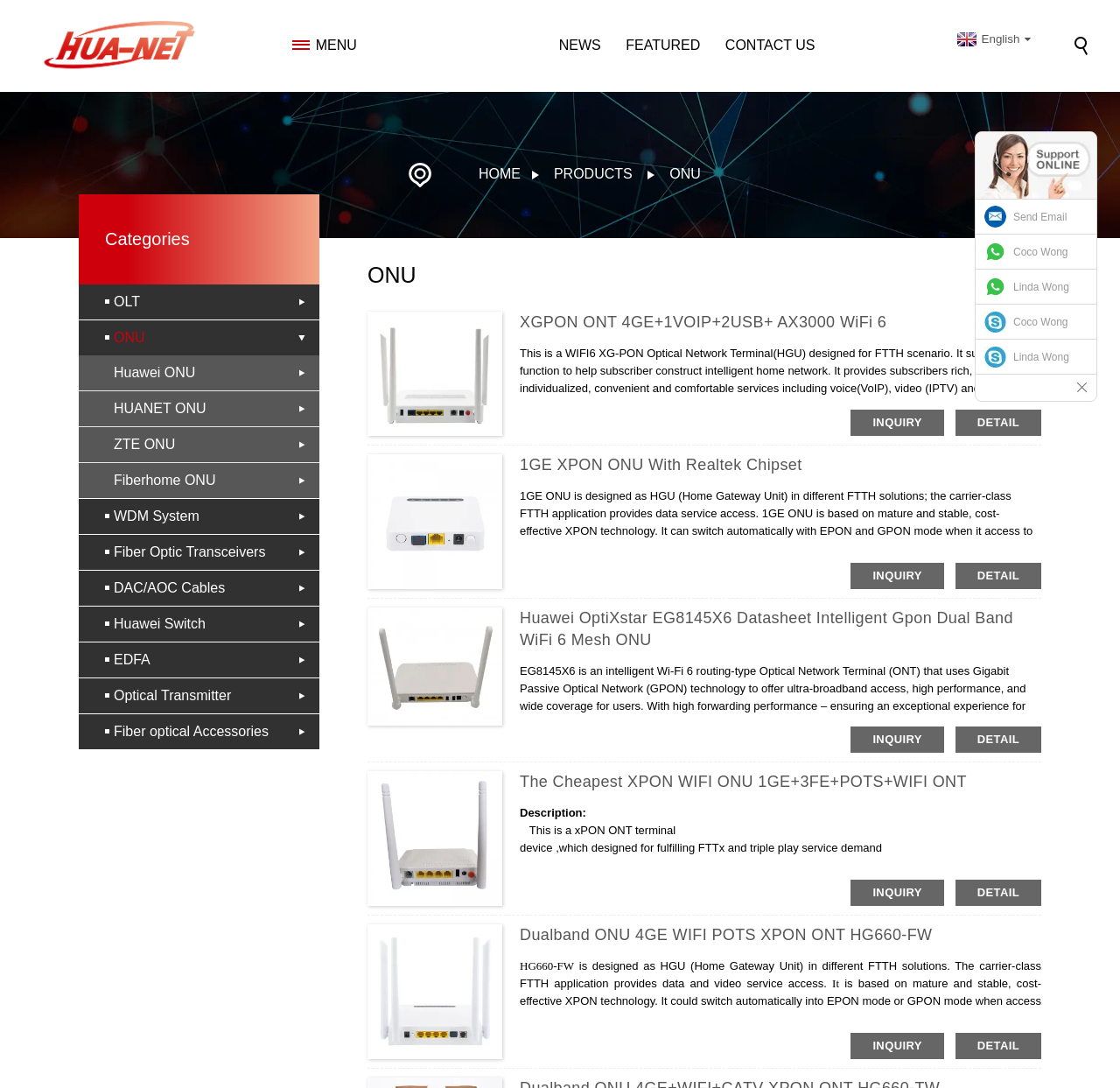From the webpage screenshot, identify the region described by ONU. Provide the bounding box coordinates as (top-left x, top-left y, bottom-right x, bottom-right y), with each value being a floating point number between 0 and 1.

[0.598, 0.153, 0.626, 0.167]